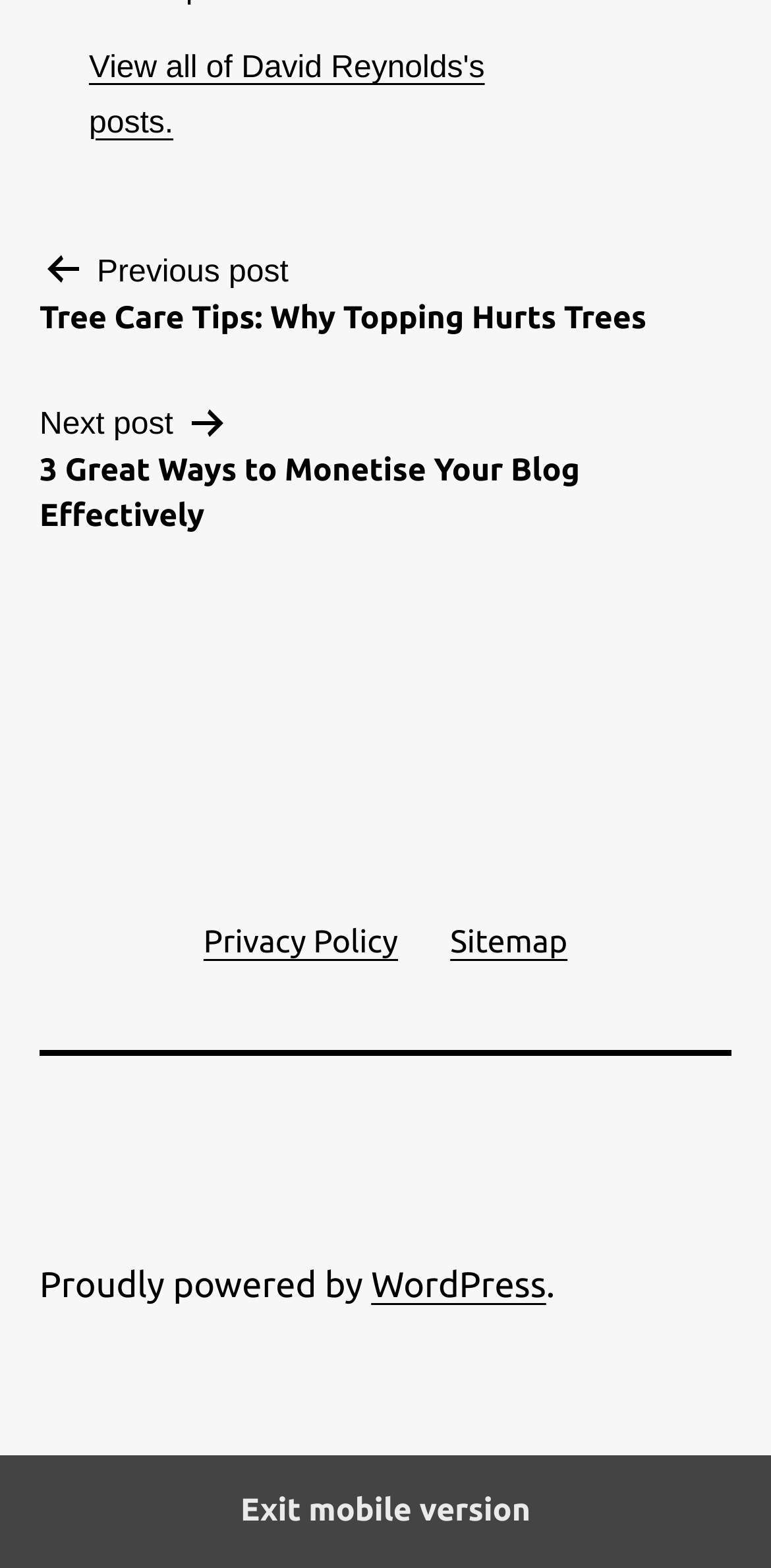What platform is this website powered by?
From the screenshot, provide a brief answer in one word or phrase.

WordPress